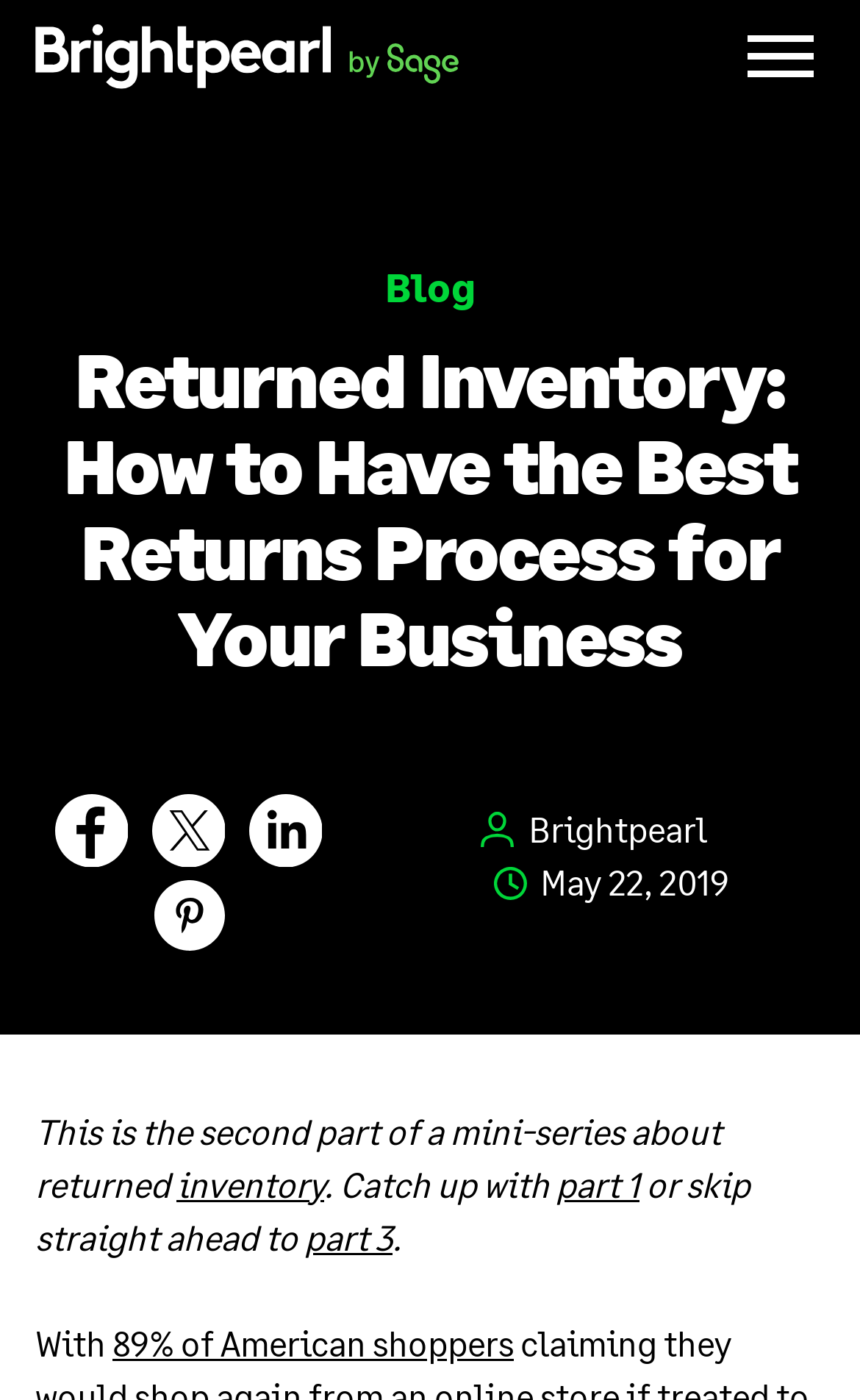Respond to the question below with a single word or phrase:
How many parts are there in this mini-series about returned inventory?

3